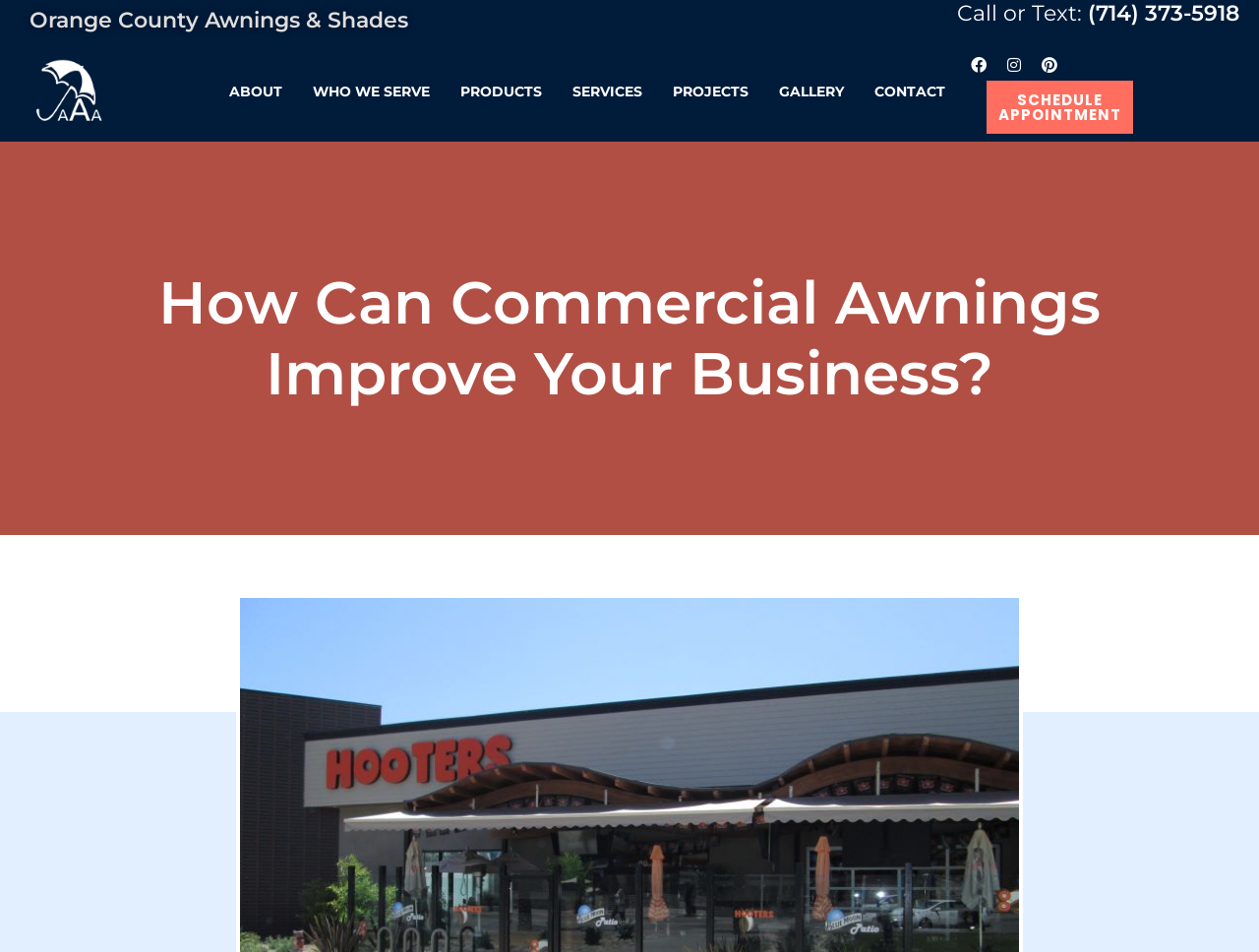Using the description: "Who We Serve", determine the UI element's bounding box coordinates. Ensure the coordinates are in the format of four float numbers between 0 and 1, i.e., [left, top, right, bottom].

[0.247, 0.072, 0.343, 0.12]